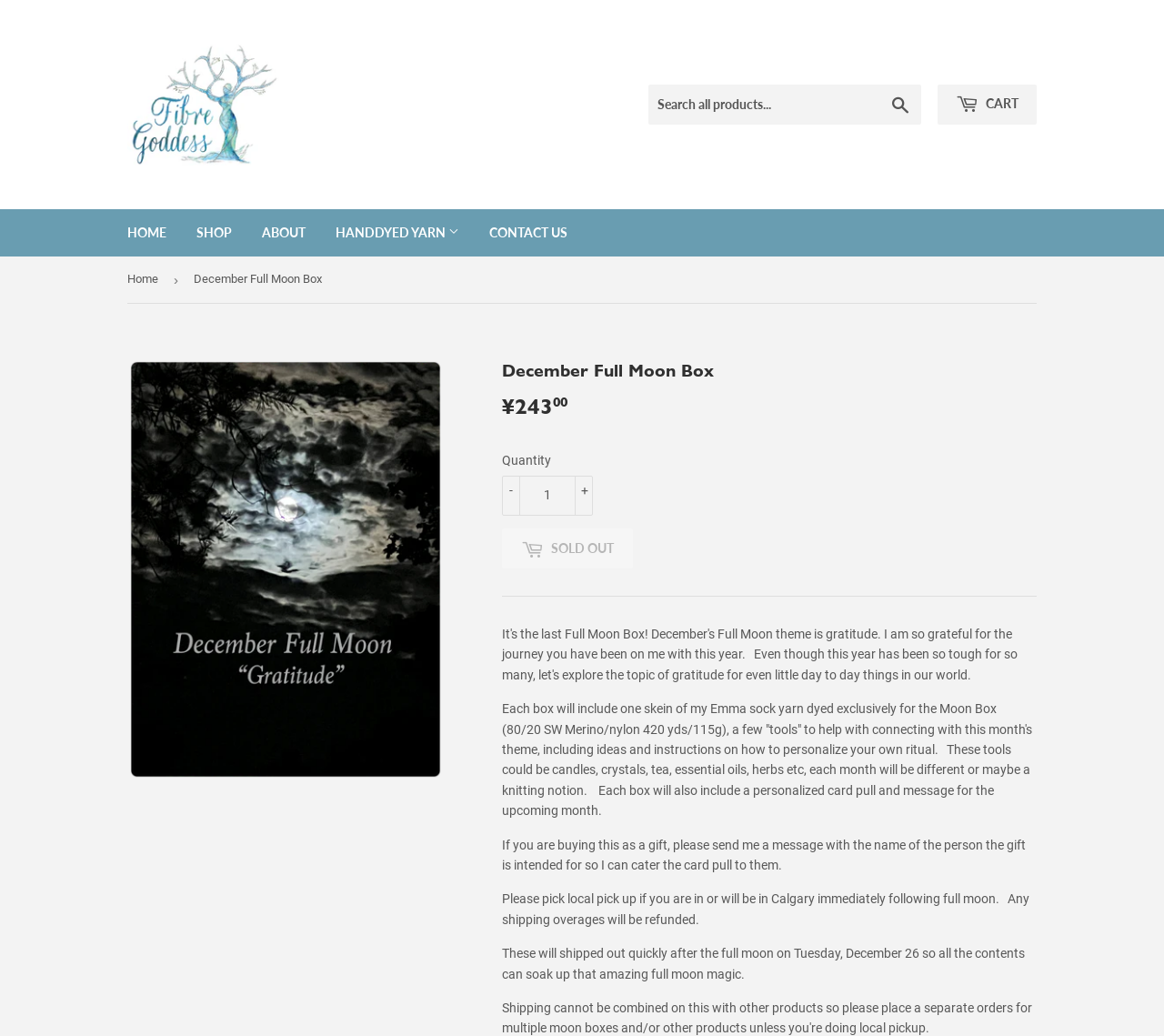Refer to the image and provide an in-depth answer to the question: 
What is included in each box?

According to the webpage, each box will include one skein of Emma sock yarn, a few 'tools' to help with connecting with the month's theme, and a personalized card pull and message for the upcoming month.